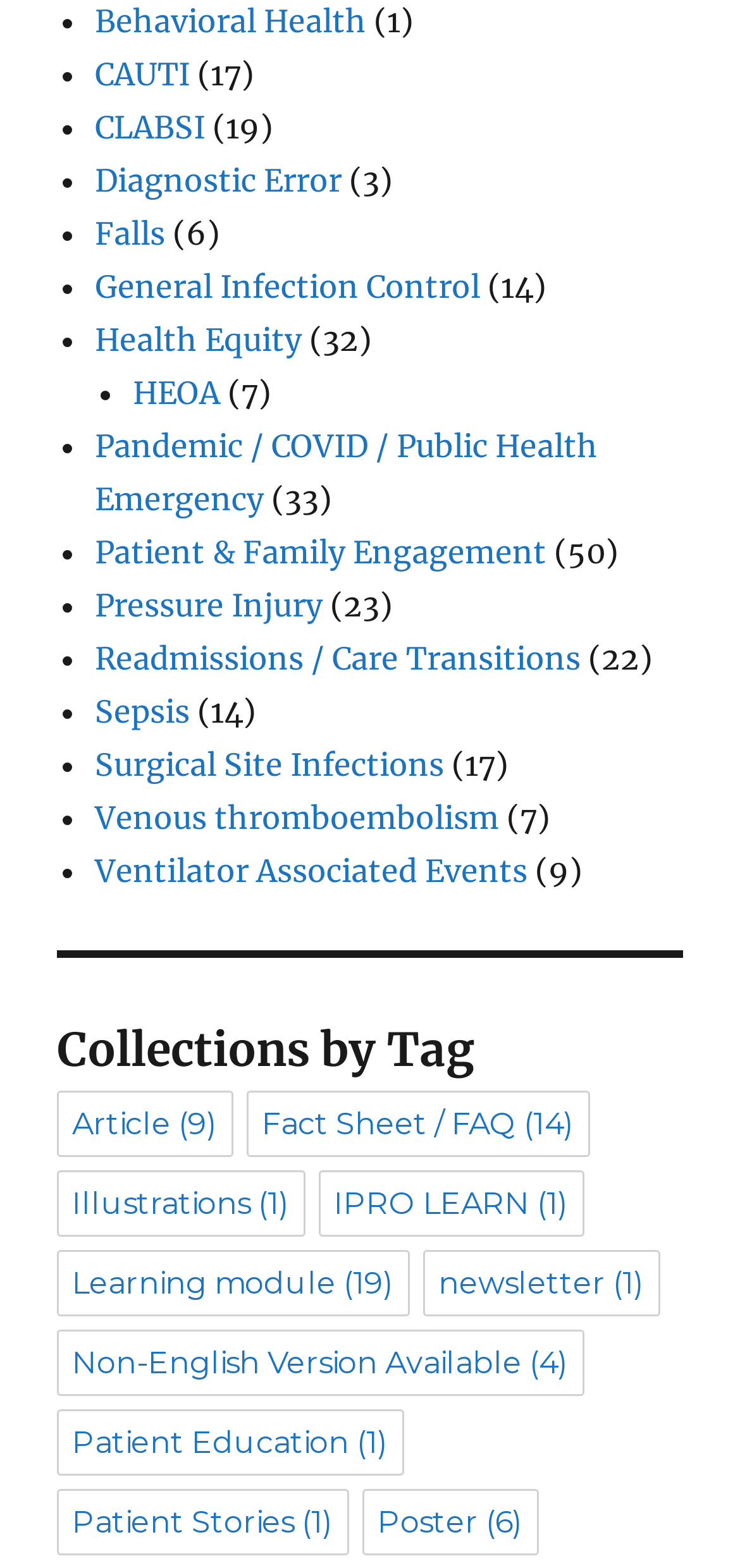Identify the coordinates of the bounding box for the element that must be clicked to accomplish the instruction: "View 'FAQs'".

None